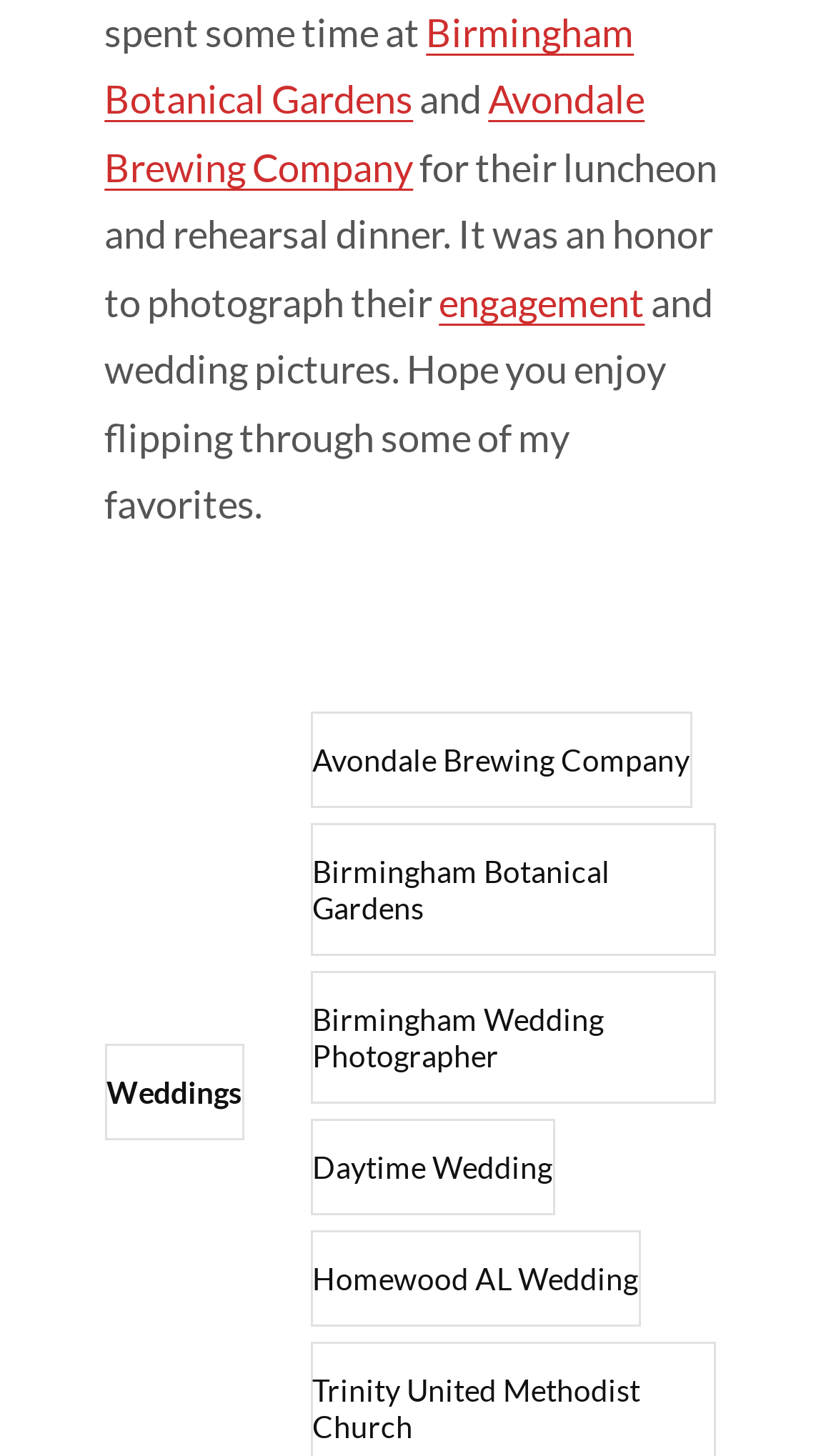Pinpoint the bounding box coordinates of the area that should be clicked to complete the following instruction: "visit Avondale Brewing Company". The coordinates must be given as four float numbers between 0 and 1, i.e., [left, top, right, bottom].

[0.125, 0.033, 0.771, 0.15]